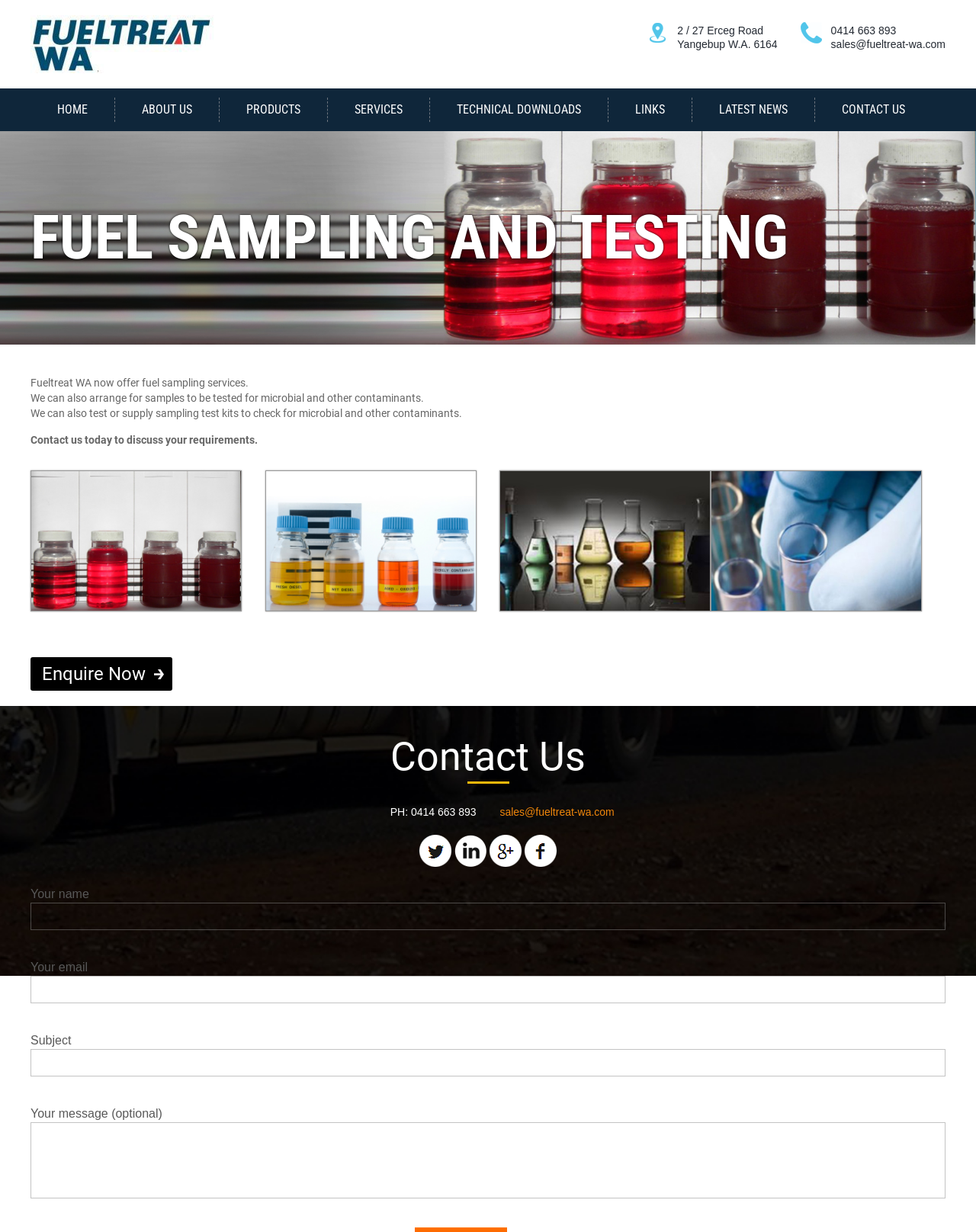Using the given element description, provide the bounding box coordinates (top-left x, top-left y, bottom-right x, bottom-right y) for the corresponding UI element in the screenshot: Enquire Now

[0.031, 0.534, 0.177, 0.561]